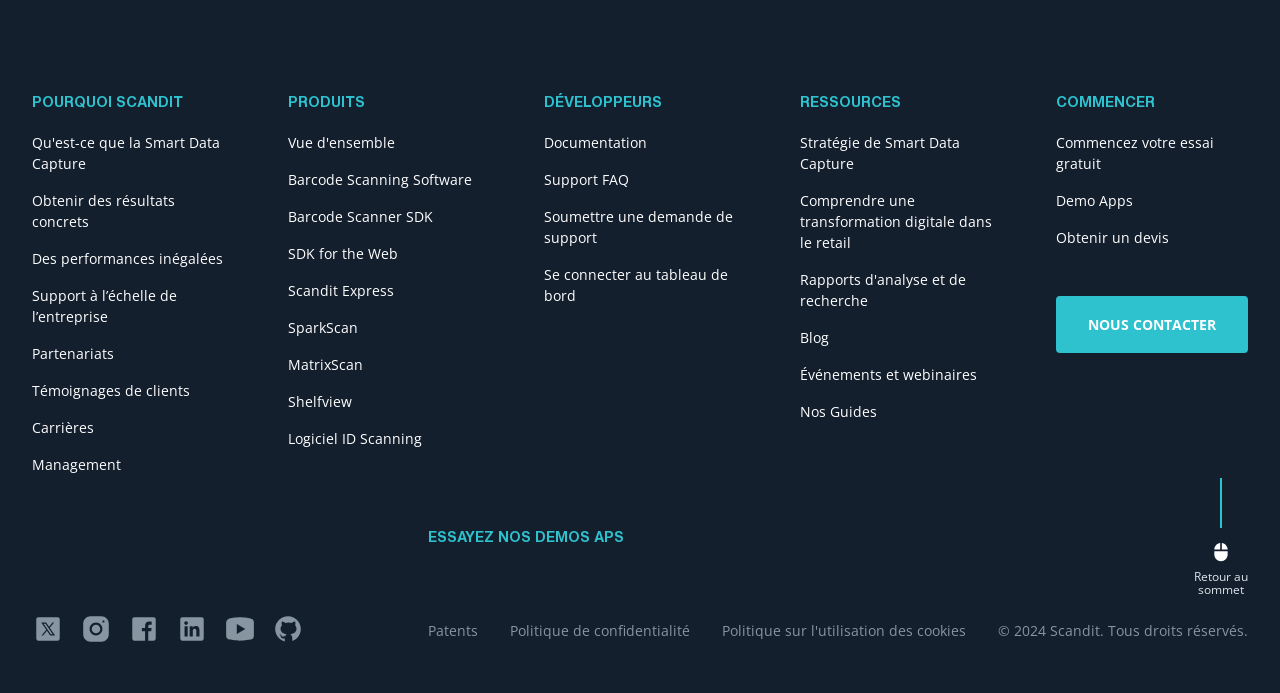Show the bounding box coordinates for the element that needs to be clicked to execute the following instruction: "Explore 'Barcode Scanning Software'". Provide the coordinates in the form of four float numbers between 0 and 1, i.e., [left, top, right, bottom].

[0.225, 0.244, 0.375, 0.274]